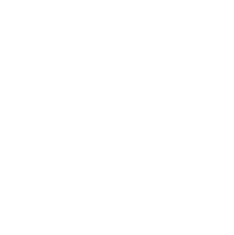Can you give a comprehensive explanation to the question given the content of the image?
How many HDMI devices can be connected to the Vention HDMI Switch 5x1?

According to the caption, the device allows for the connection of up to five HDMI devices to a single output, enabling users to switch between multiple sources.